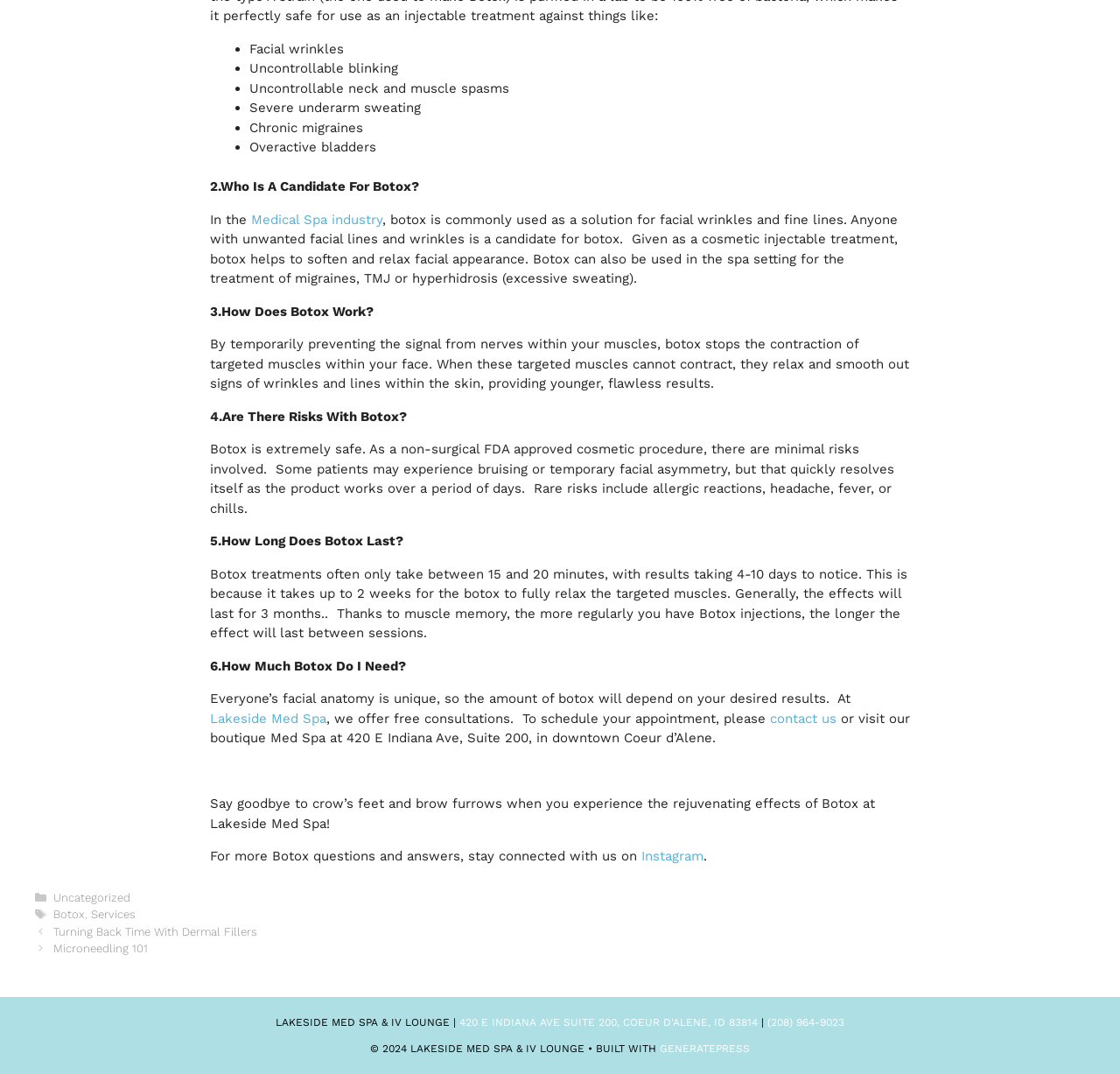Locate the bounding box coordinates of the UI element described by: "Instagram". Provide the coordinates as four float numbers between 0 and 1, formatted as [left, top, right, bottom].

[0.573, 0.79, 0.628, 0.805]